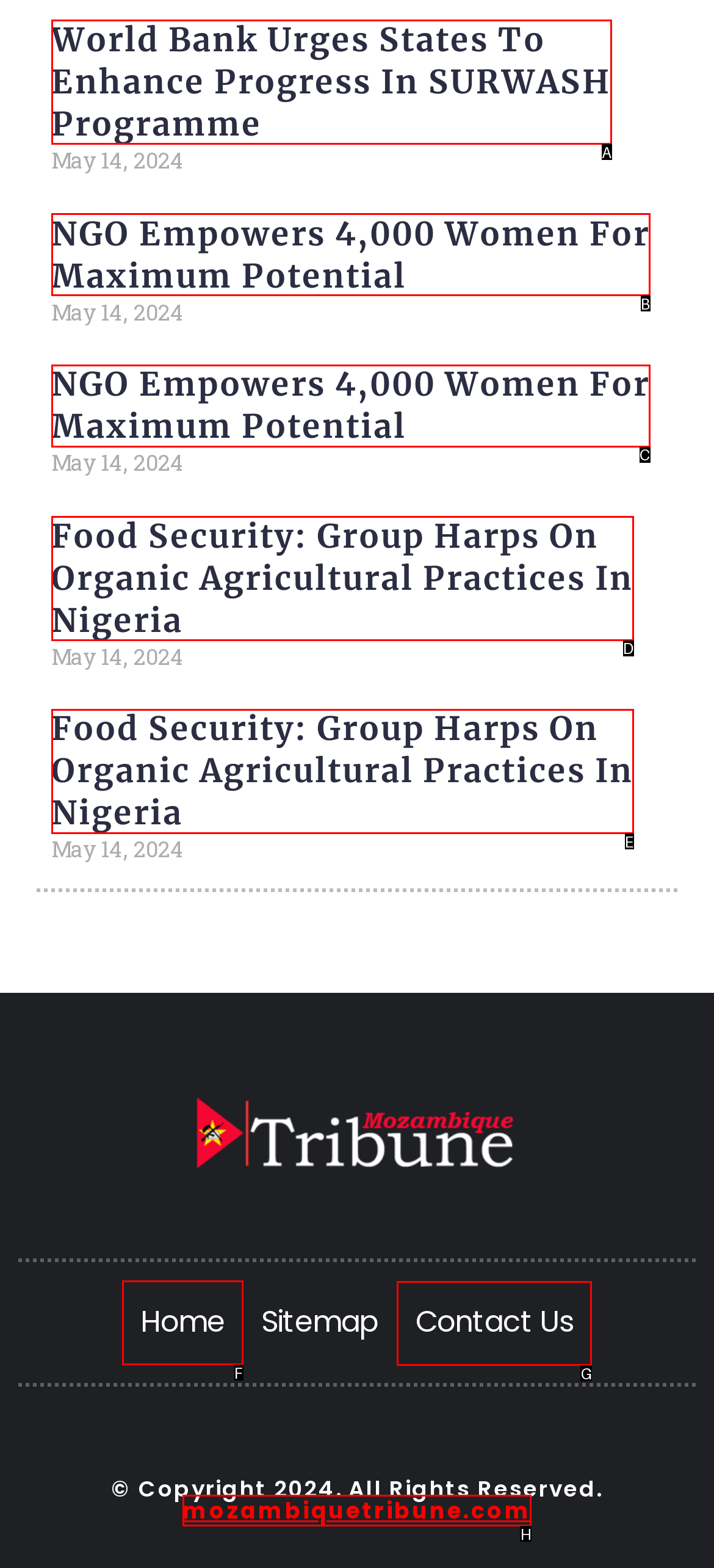Identify the correct option to click in order to complete this task: Contact Us
Answer with the letter of the chosen option directly.

G